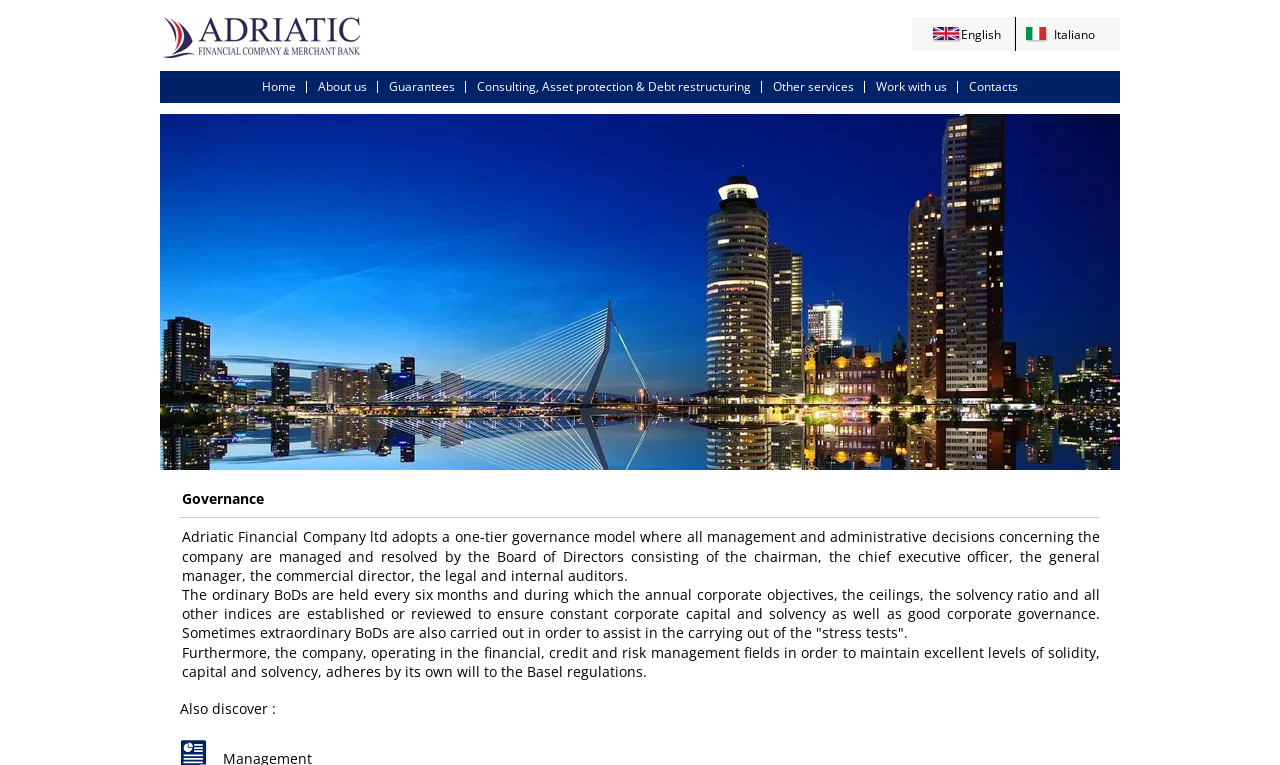Determine the bounding box coordinates of the area to click in order to meet this instruction: "Select Italiano language".

[0.823, 0.033, 0.855, 0.056]